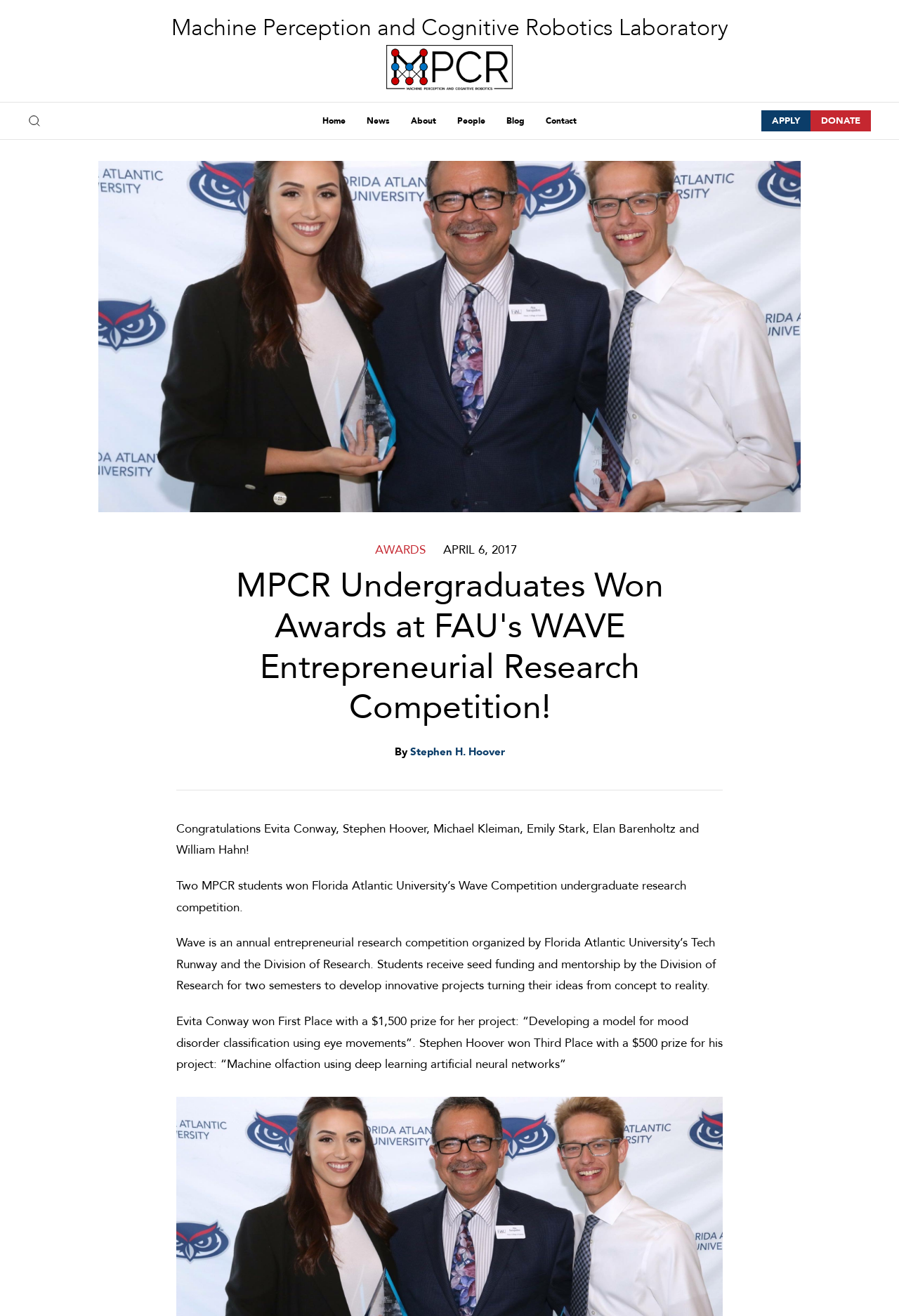Using the description: "Contact", determine the UI element's bounding box coordinates. Ensure the coordinates are in the format of four float numbers between 0 and 1, i.e., [left, top, right, bottom].

[0.595, 0.078, 0.653, 0.106]